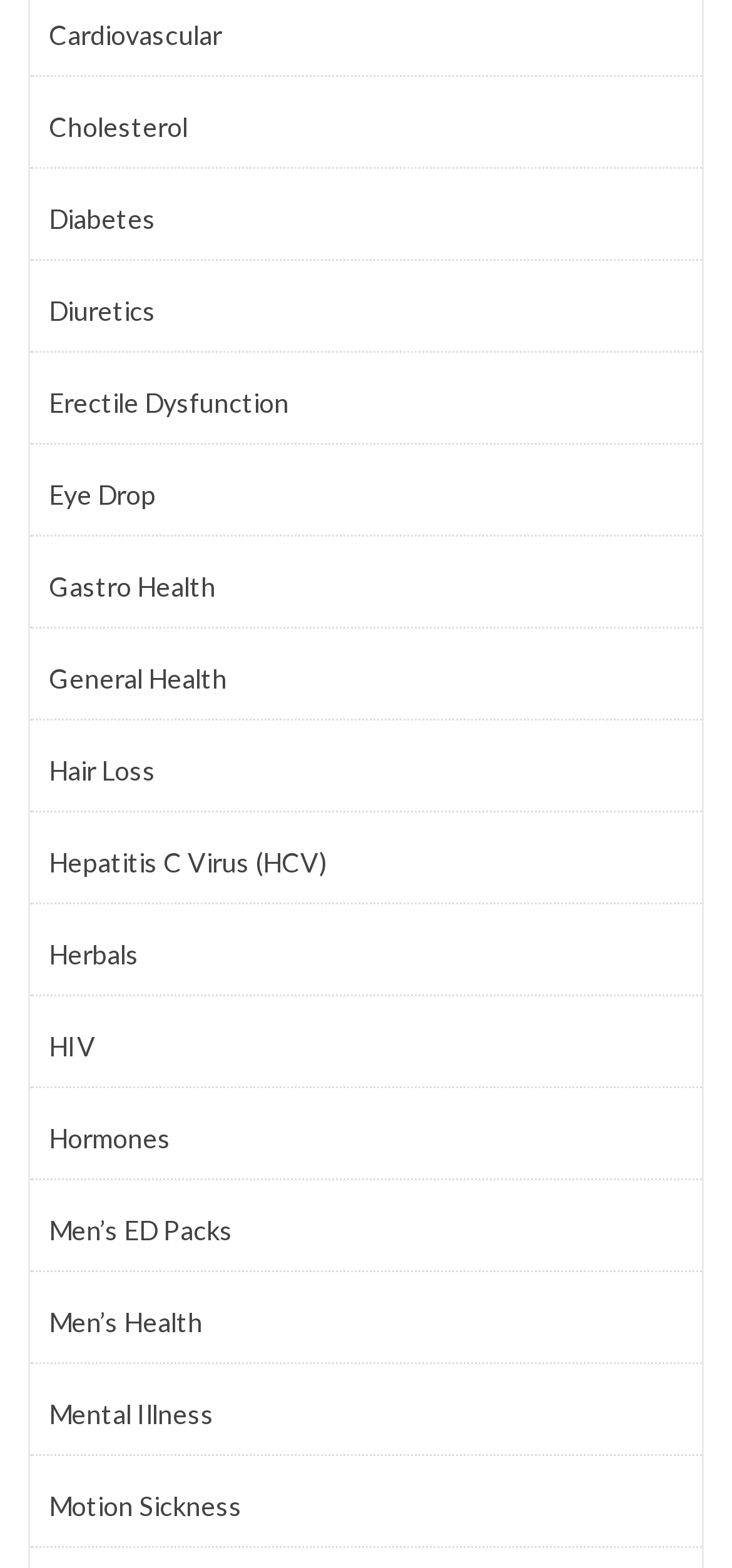Based on the image, please elaborate on the answer to the following question:
Is HIV mentioned as a health issue on the webpage?

The webpage mentions HIV as one of the health issues, which can be seen from the link 'HIV' listed among other health issues.